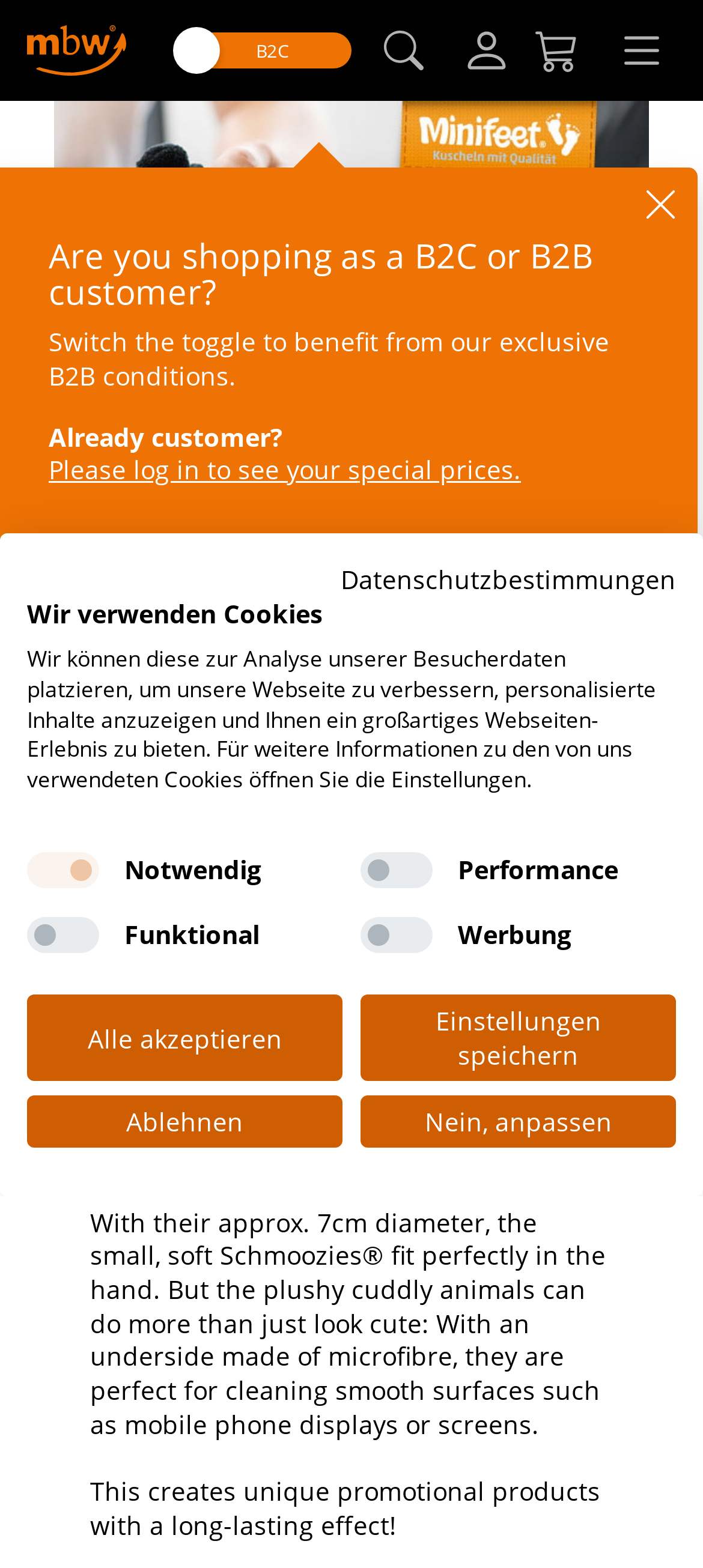Extract the bounding box coordinates for the UI element described by the text: "parent_node: Funktional aria-label="Funktional"". The coordinates should be in the form of [left, top, right, bottom] with values between 0 and 1.

[0.038, 0.585, 0.141, 0.608]